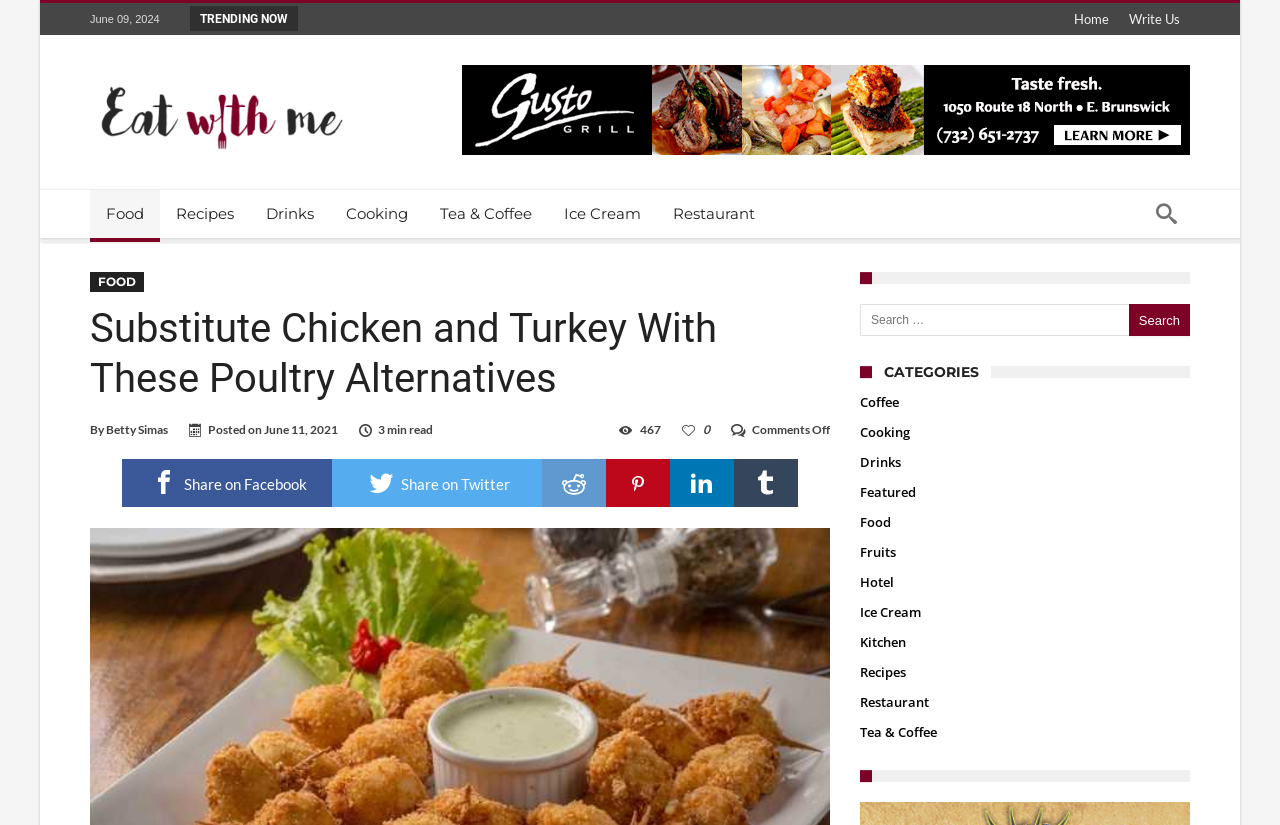What is the date of the article? Look at the image and give a one-word or short phrase answer.

June 11, 2021